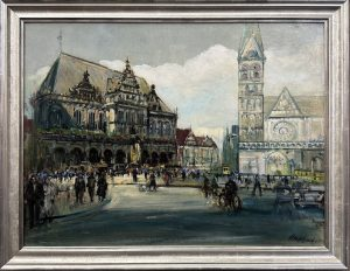Provide a brief response to the question below using one word or phrase:
What is the price of the painting?

€1,500.00